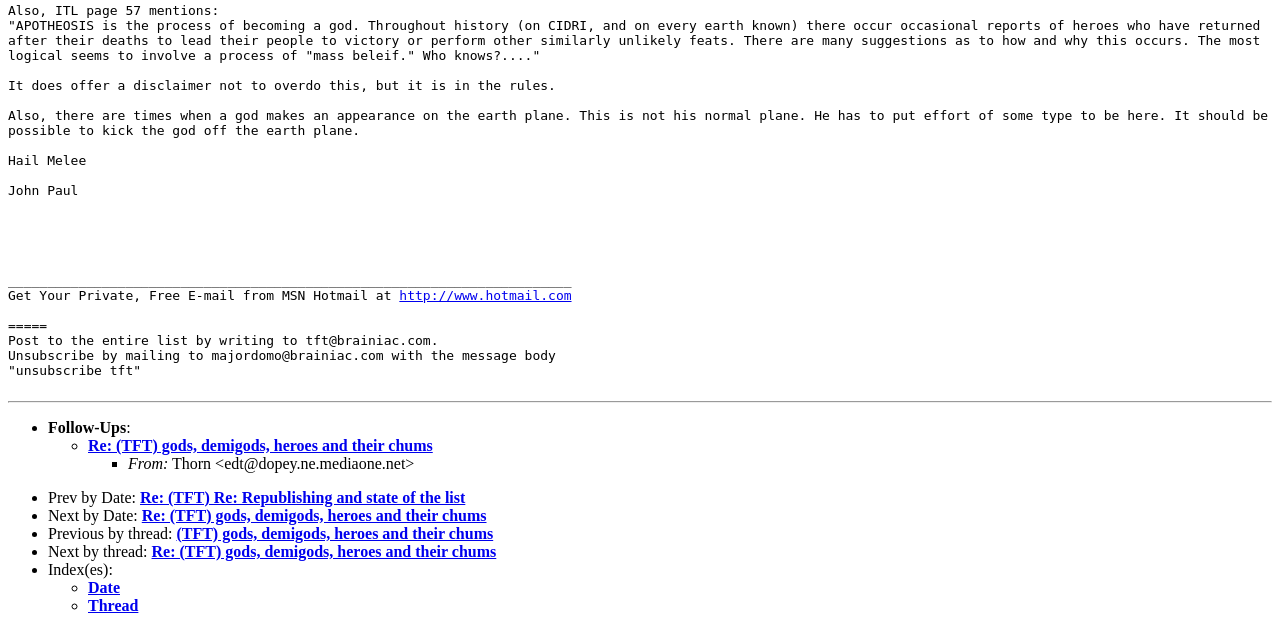Calculate the bounding box coordinates of the UI element given the description: "Date".

[0.069, 0.904, 0.094, 0.931]